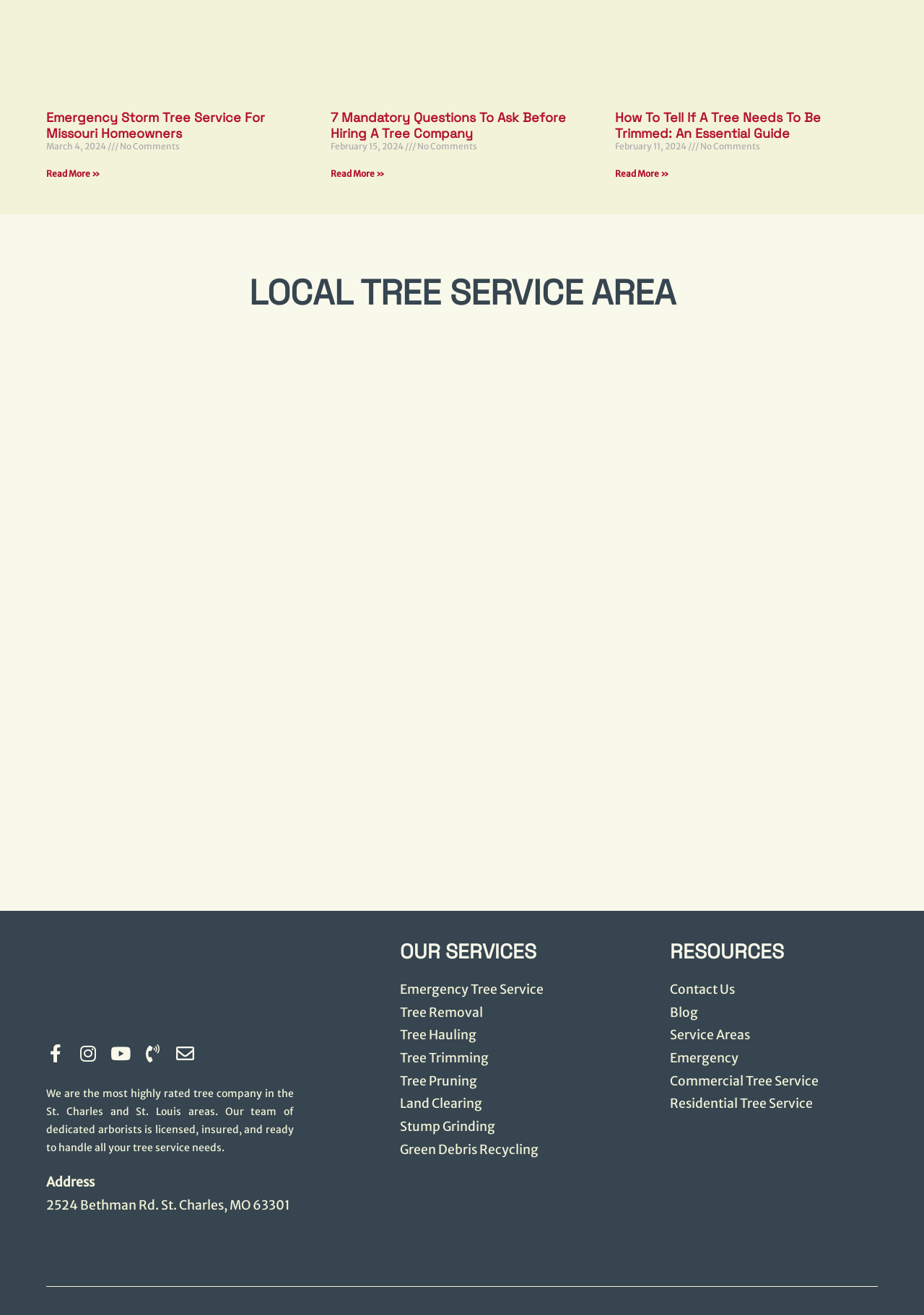Please determine the bounding box coordinates of the section I need to click to accomplish this instruction: "Read more about 7 Mandatory Questions To Ask Before Hiring A Tree Company".

[0.358, 0.128, 0.416, 0.136]